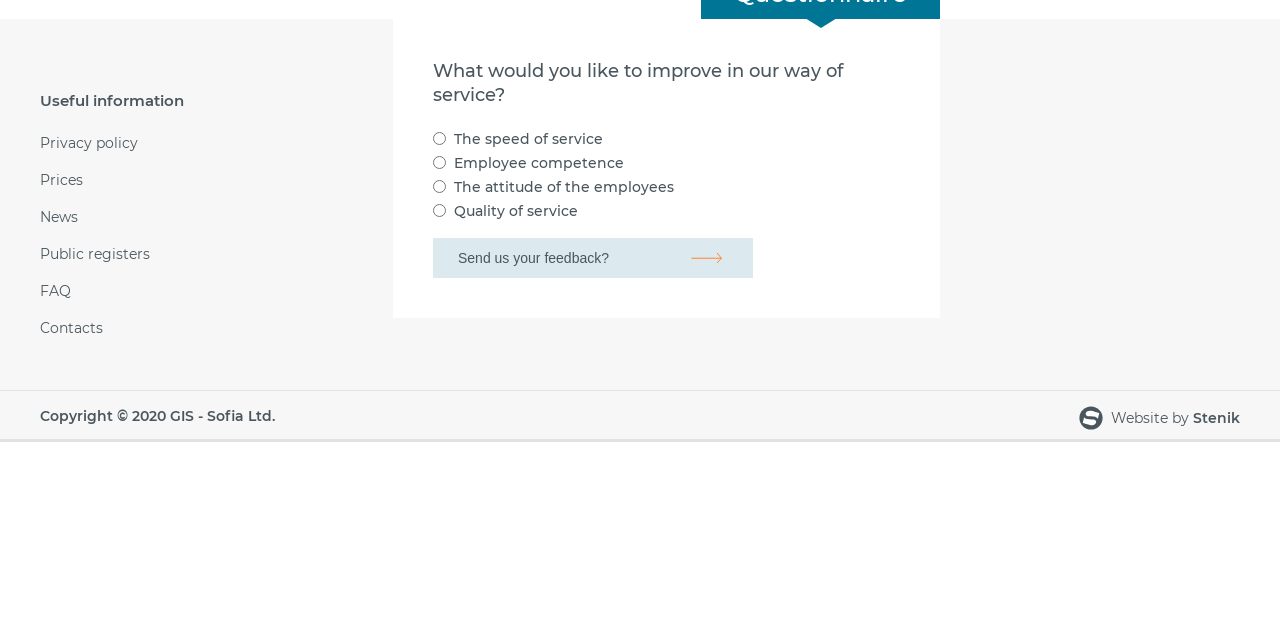From the element description aria-label="Discord", predict the bounding box coordinates of the UI element. The coordinates must be specified in the format (top-left x, top-left y, bottom-right x, bottom-right y) and should be within the 0 to 1 range.

None